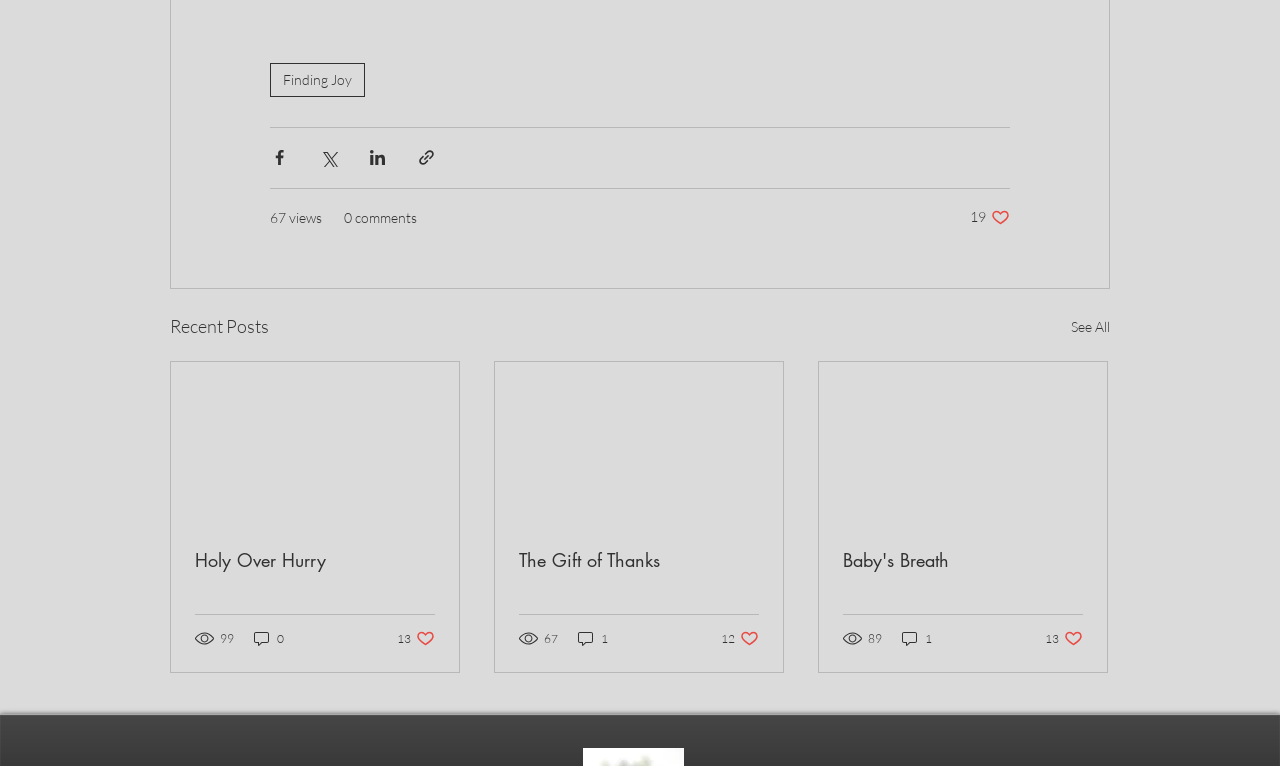Please specify the bounding box coordinates of the region to click in order to perform the following instruction: "Read the article 'Holy Over Hurry'".

[0.152, 0.715, 0.34, 0.746]